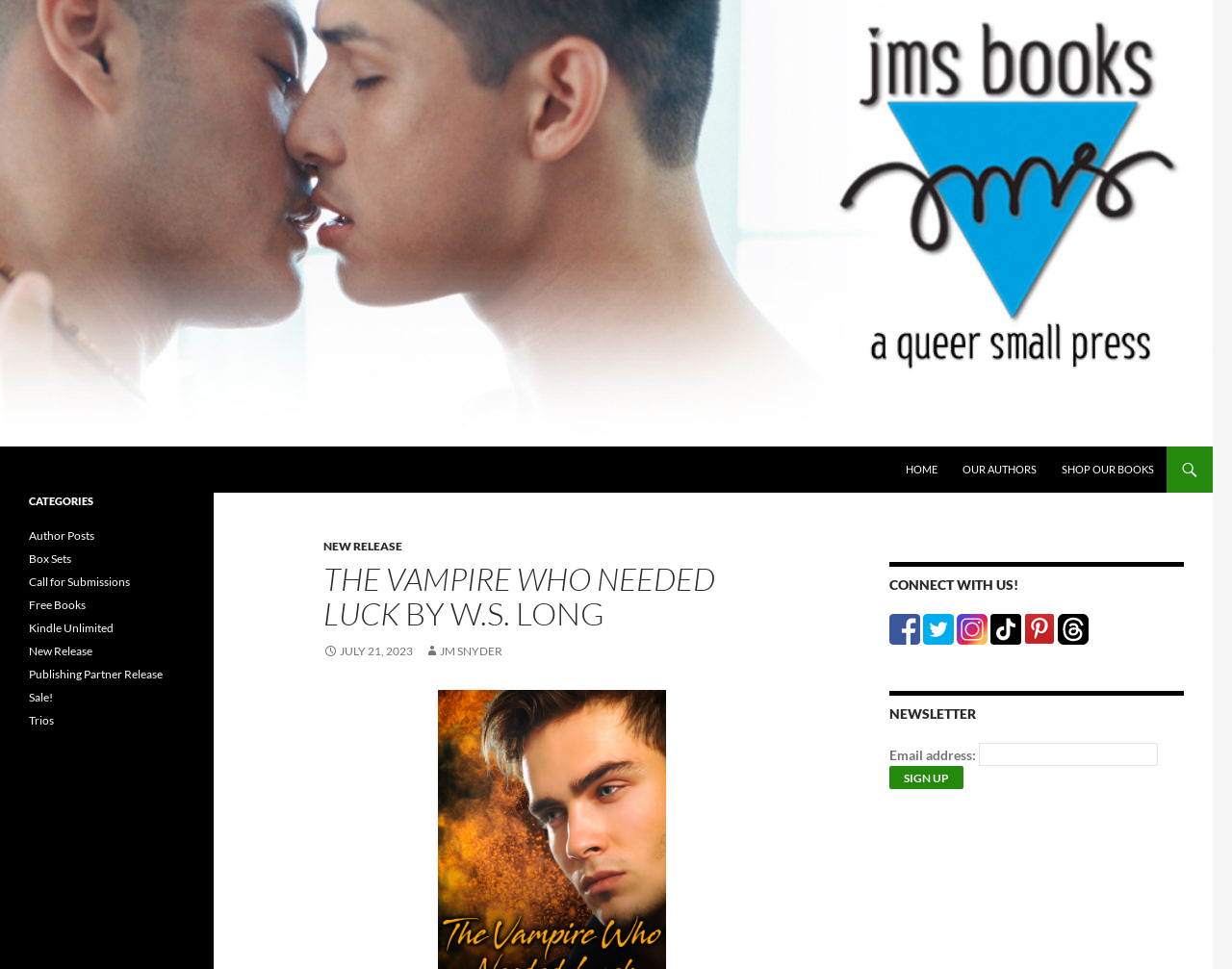What is the name of the book on this webpage?
Provide a concise answer using a single word or phrase based on the image.

The Vampire Who Needed Luck